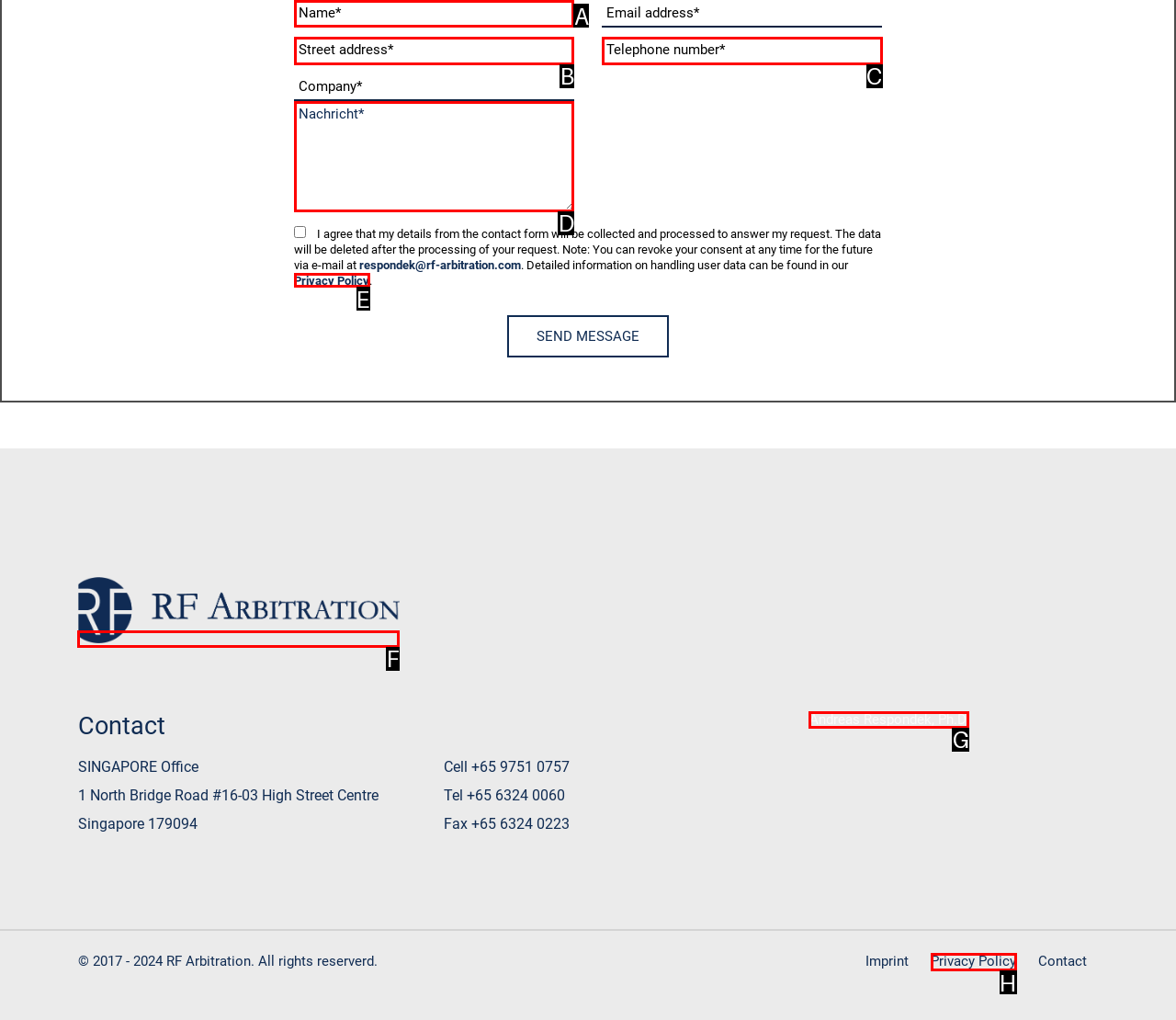Pick the right letter to click to achieve the task: Enter your name
Answer with the letter of the correct option directly.

A